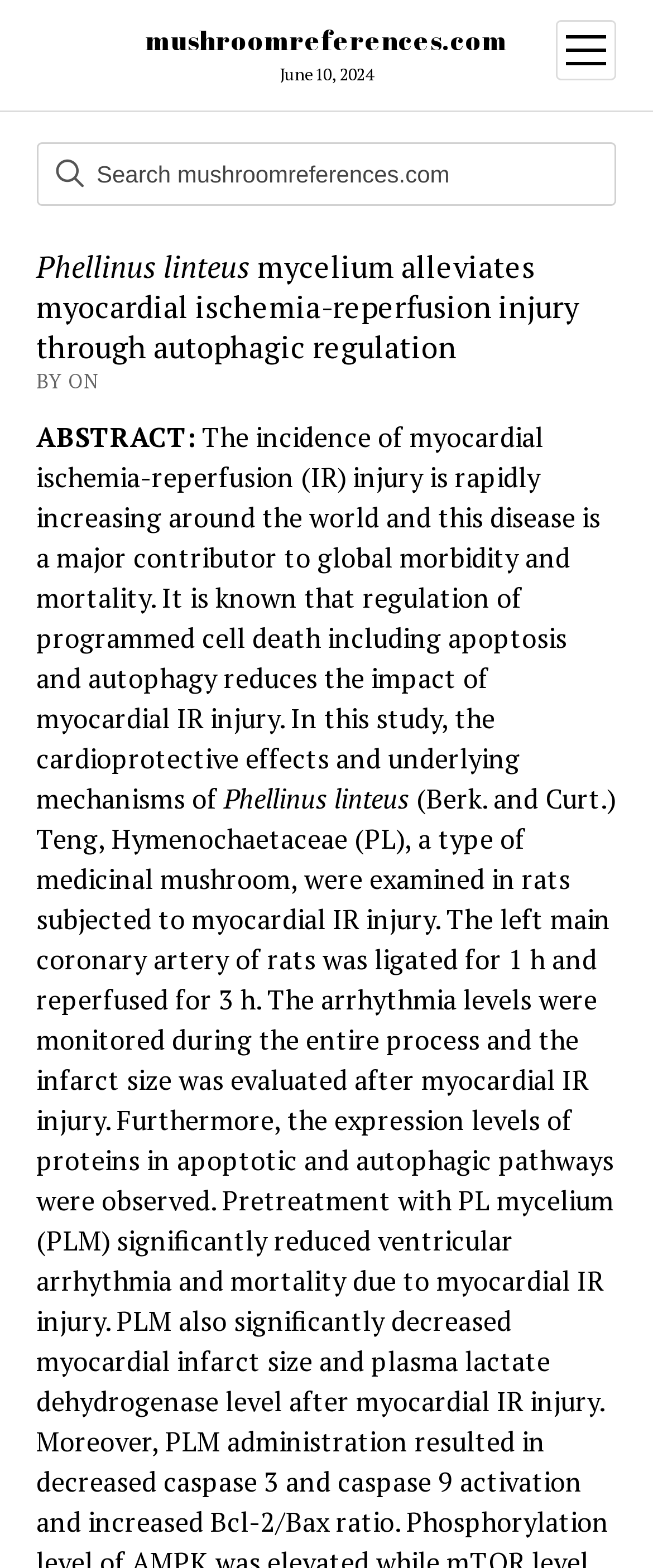Offer a thorough description of the webpage.

The webpage appears to be a scientific article or research paper about the effects of Phellinus linteus mycelium on myocardial ischemia-reperfusion injury. At the top of the page, there is a link to the website "mushroomreferences.com" and a date "June 10, 2024" is displayed. 

On the top right corner, there is a button to open a menu, which contains an image and a search box to search the website. Below the search box, there is a heading that summarizes the article's title. 

The article's abstract is presented below the heading, which discusses the increasing incidence of myocardial ischemia-reperfusion injury and its relation to programmed cell death, including apoptosis and autophagy. The abstract also mentions the cardioprotective effects of Phellinus linteus mycelium. 

The text "Phellinus linteus" is highlighted or emphasized in the abstract, possibly indicating its importance in the study. There are no images on the page except for the one in the menu button.